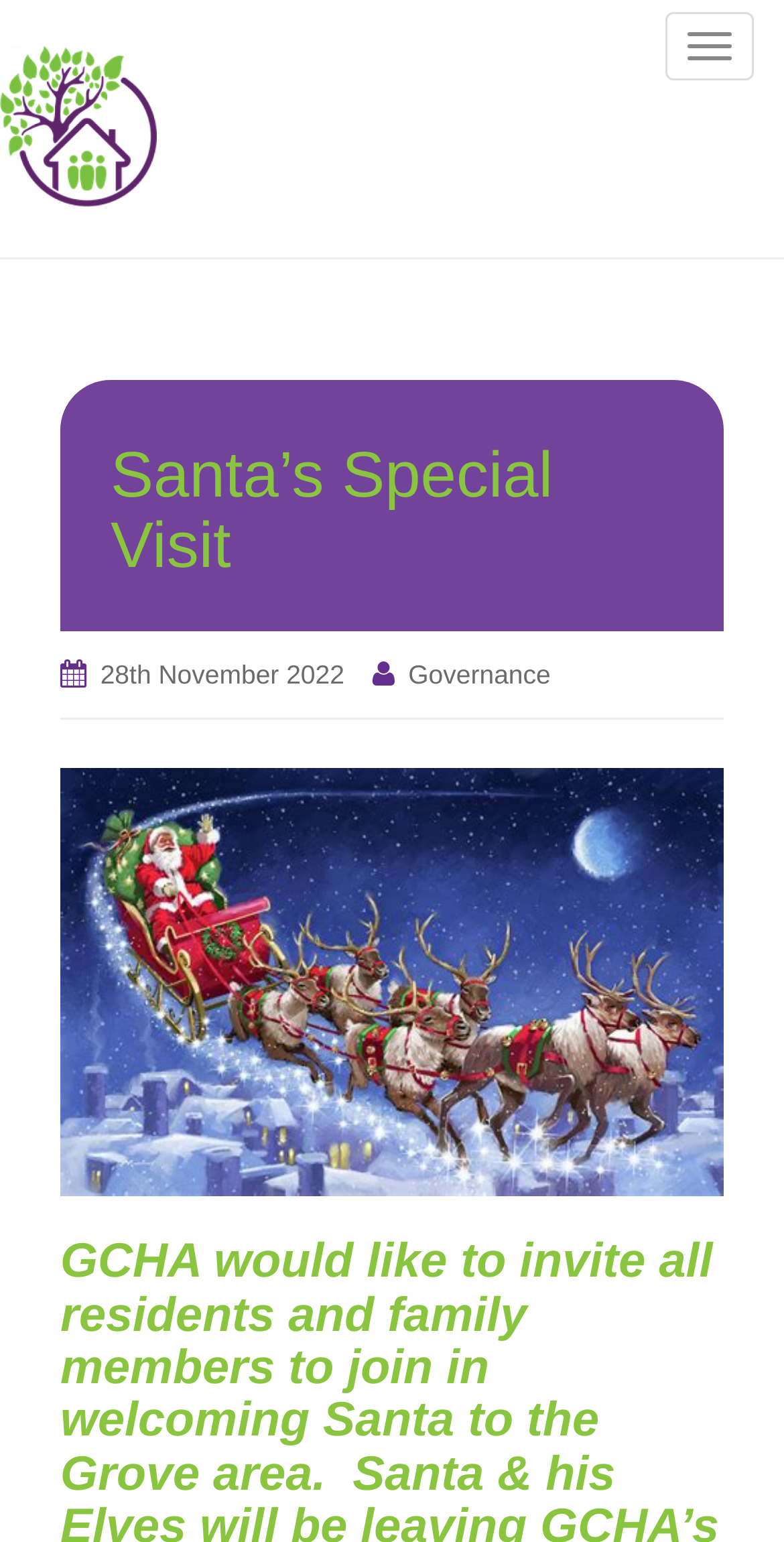What is the name of the event? Based on the image, give a response in one word or a short phrase.

Santa’s Special Visit